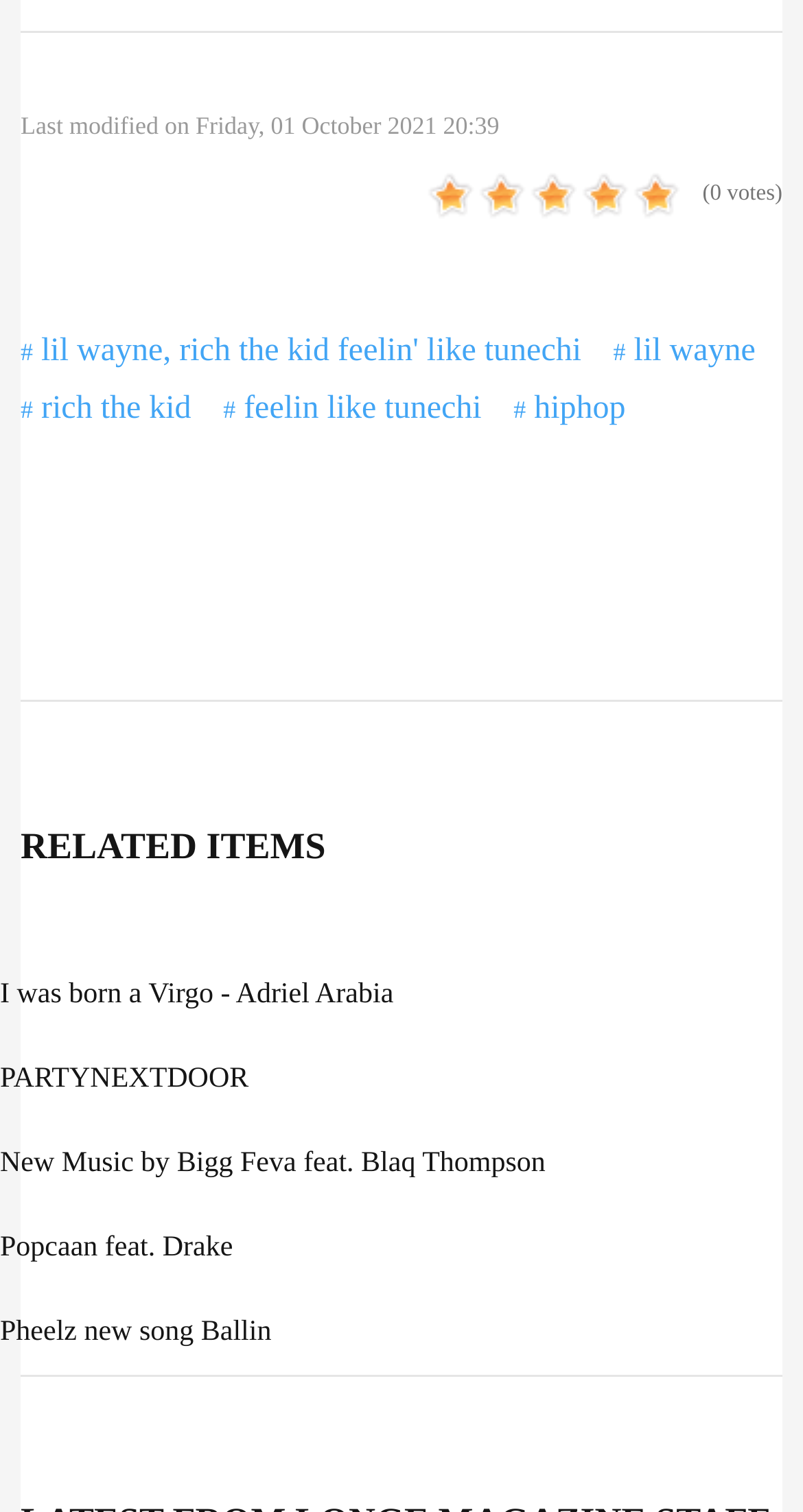Please identify the bounding box coordinates of the element I should click to complete this instruction: 'click on the link to page 1'. The coordinates should be given as four float numbers between 0 and 1, like this: [left, top, right, bottom].

[0.529, 0.115, 0.593, 0.149]